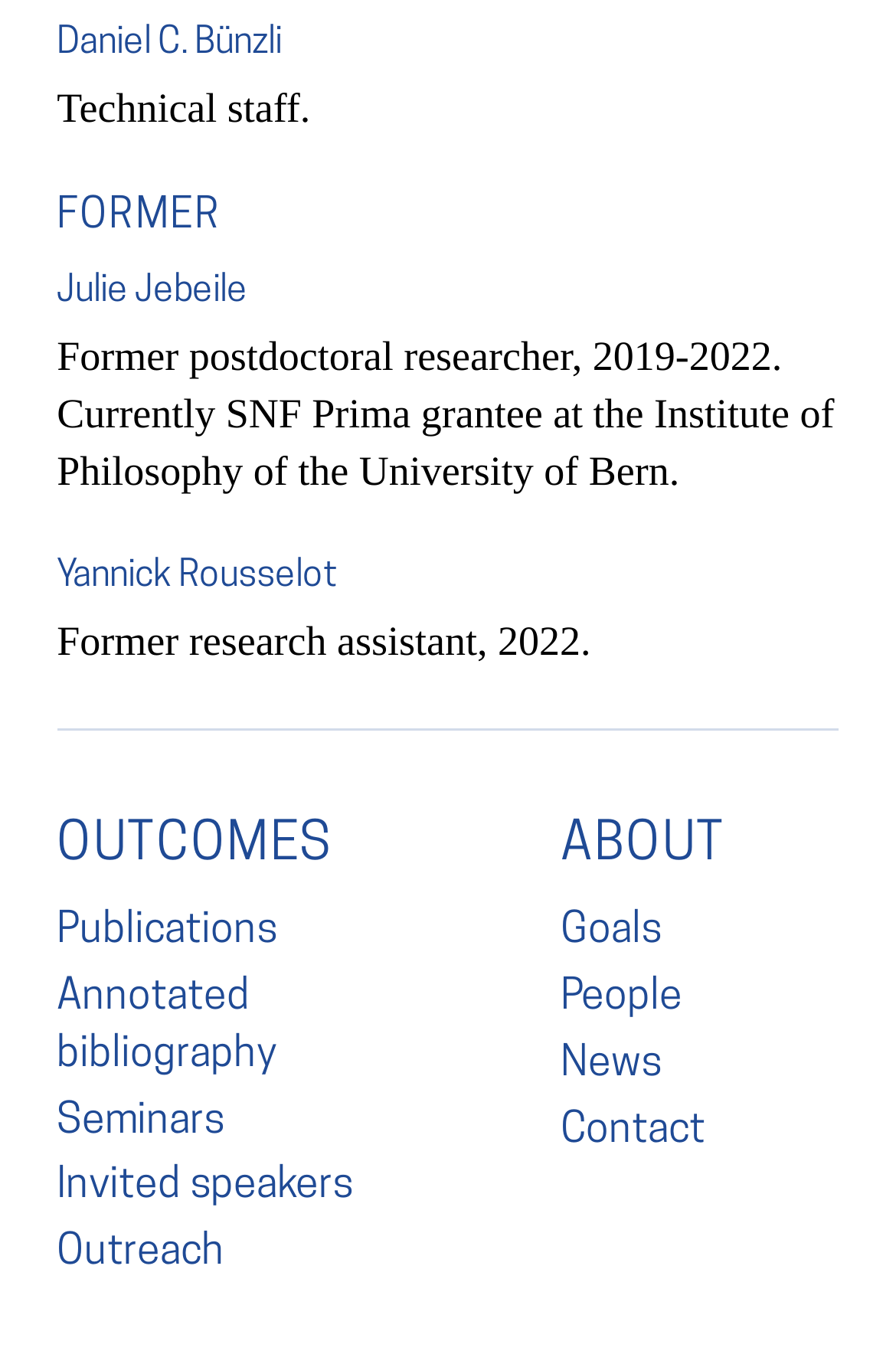Answer the following query concisely with a single word or phrase:
What is the occupation of Julie Jebeile?

Postdoctoral researcher